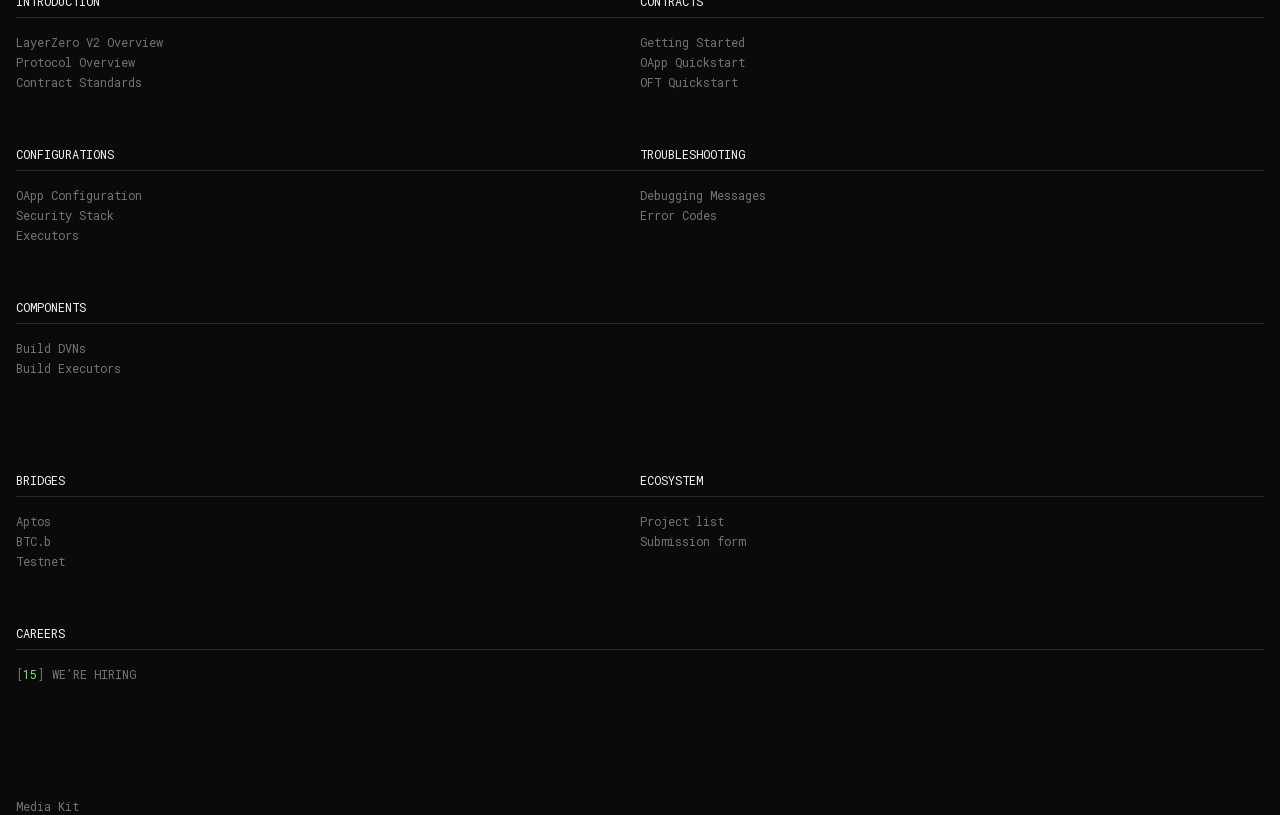How many categories are there on the webpage?
Please provide a comprehensive answer based on the details in the screenshot.

I counted the number of static text elements that seem to be category headers, which are 'CONFIGURATIONS', 'TROUBLESHOOTING', 'COMPONENTS', 'BRIDGES', 'ECOSYSTEM', 'CAREERS'. There are 7 of them.